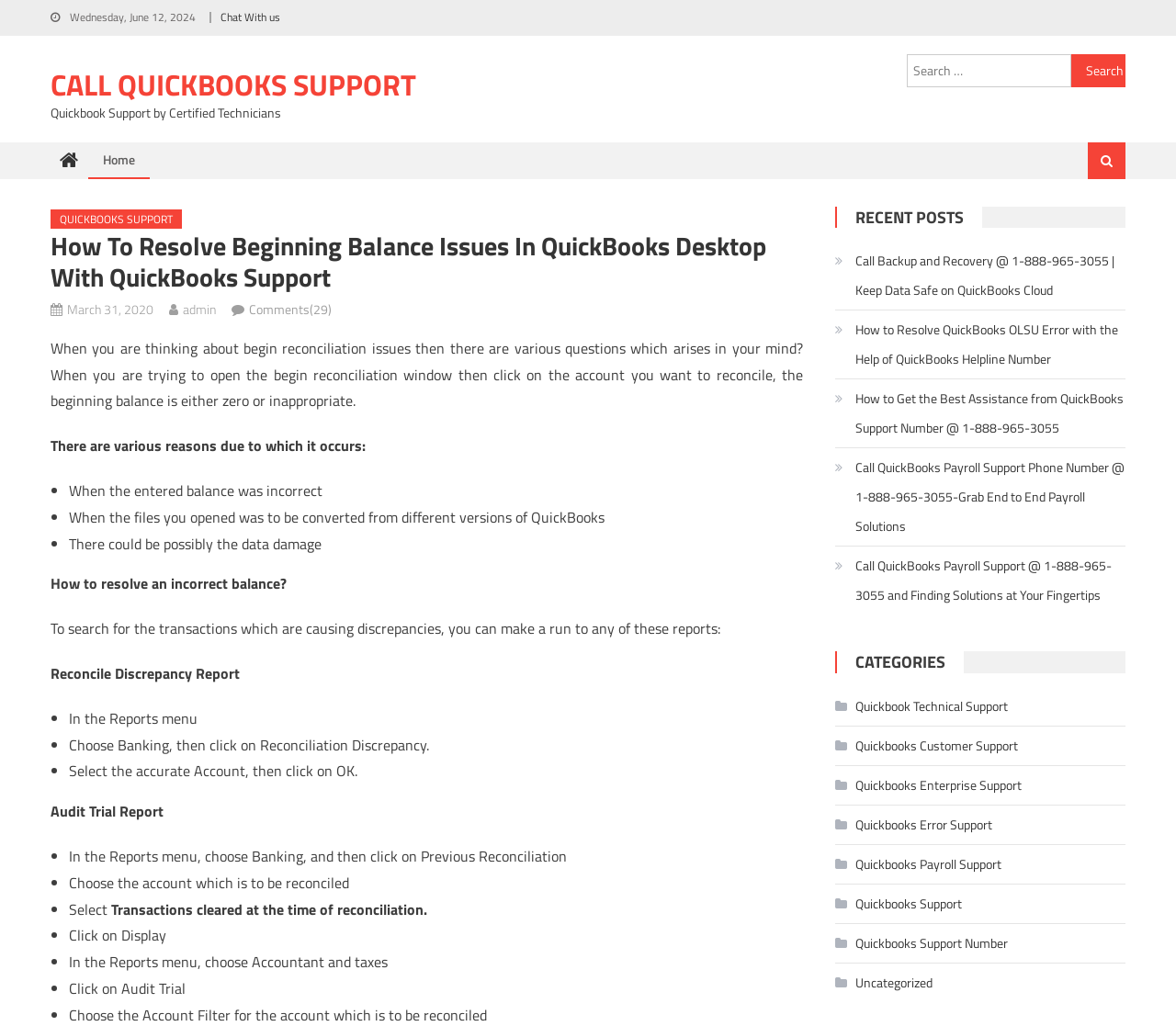Locate the heading on the webpage and return its text.

How To Resolve Beginning Balance Issues In QuickBooks Desktop With QuickBooks Support